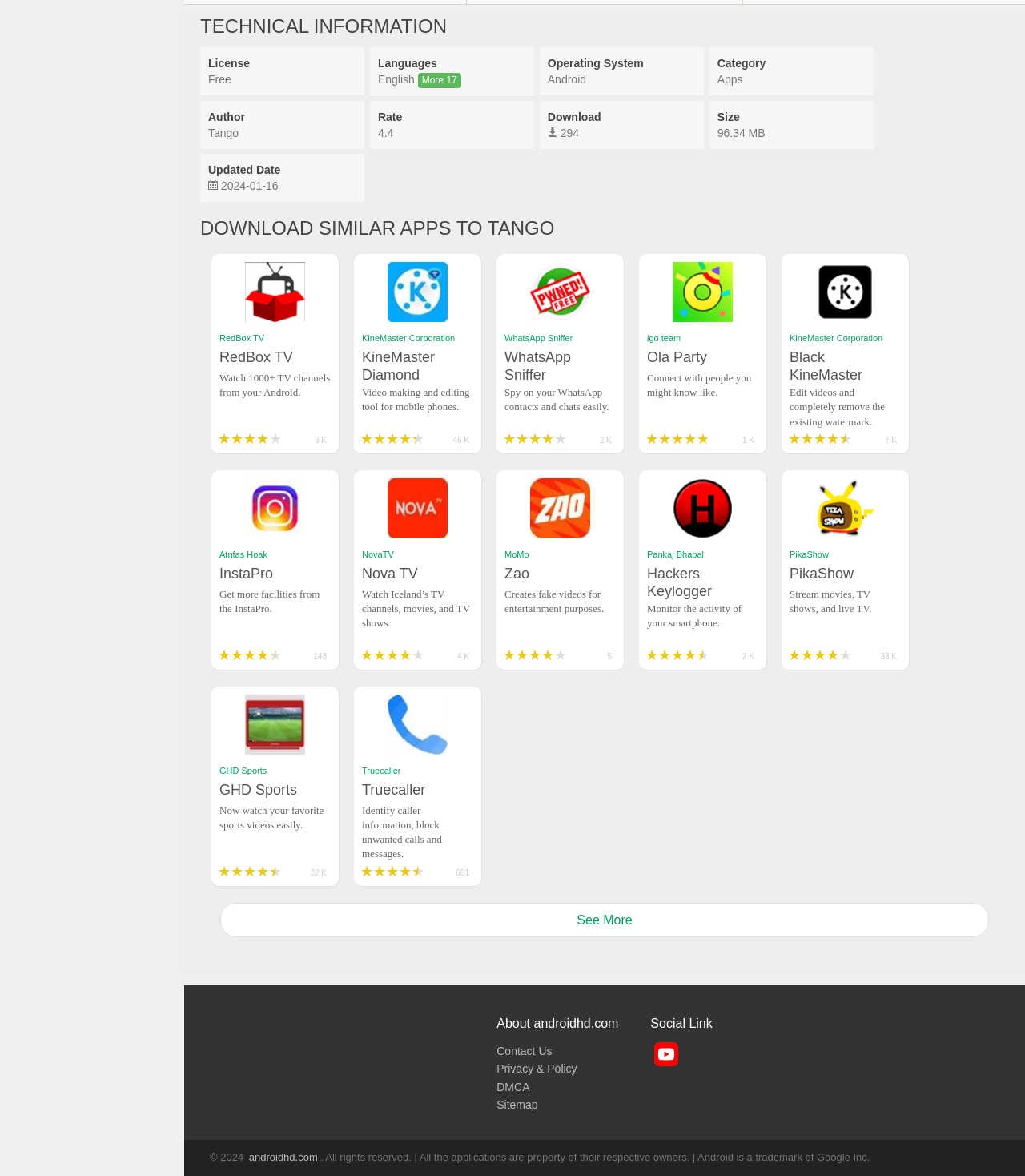Provide a brief response to the question using a single word or phrase: 
What is the size of the app?

96.34 MB